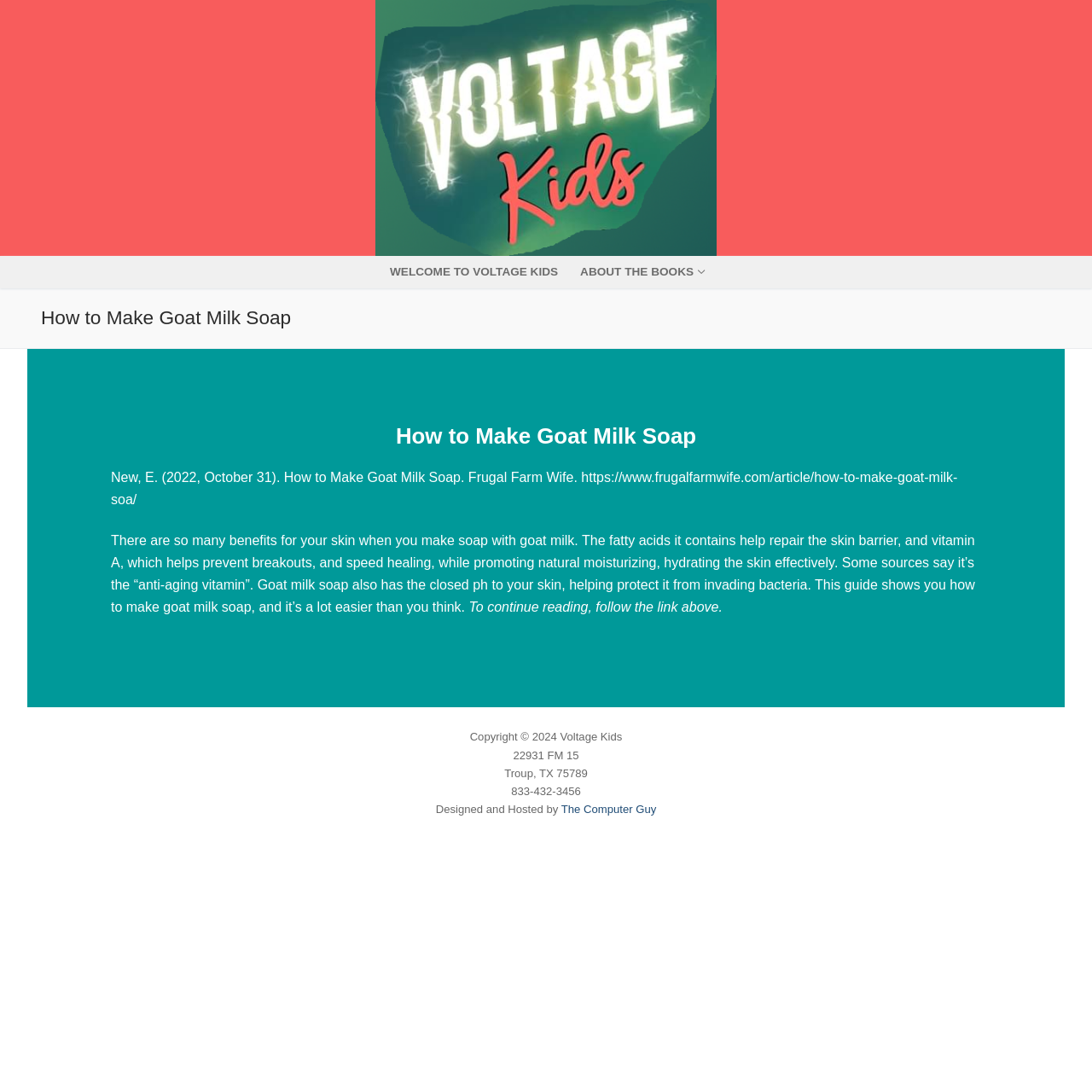For the following element description, predict the bounding box coordinates in the format (top-left x, top-left y, bottom-right x, bottom-right y). All values should be floating point numbers between 0 and 1. Description: alt="Voltage Kids"

[0.344, 0.0, 0.656, 0.234]